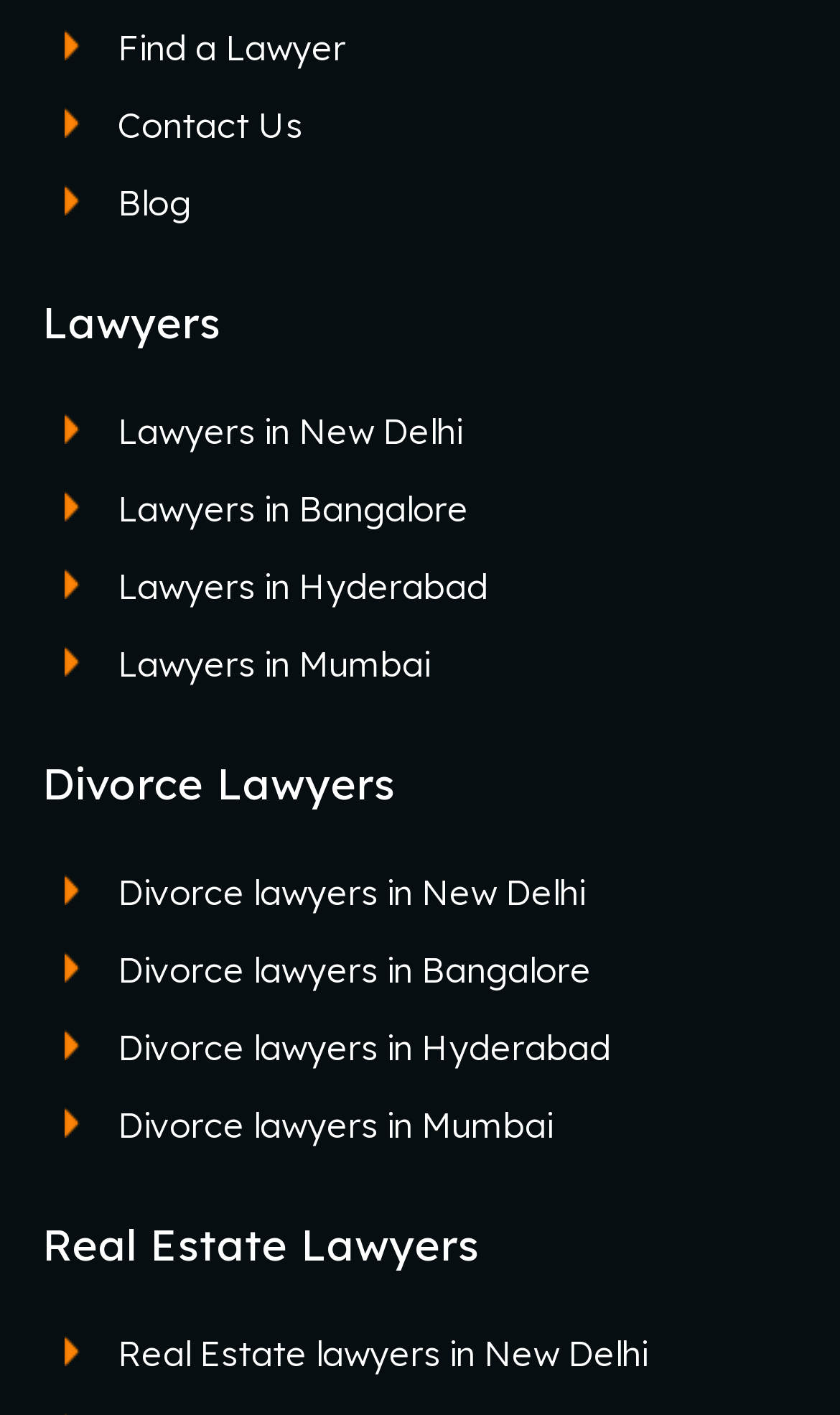What is the last type of lawyer listed? Using the information from the screenshot, answer with a single word or phrase.

Real Estate Lawyers